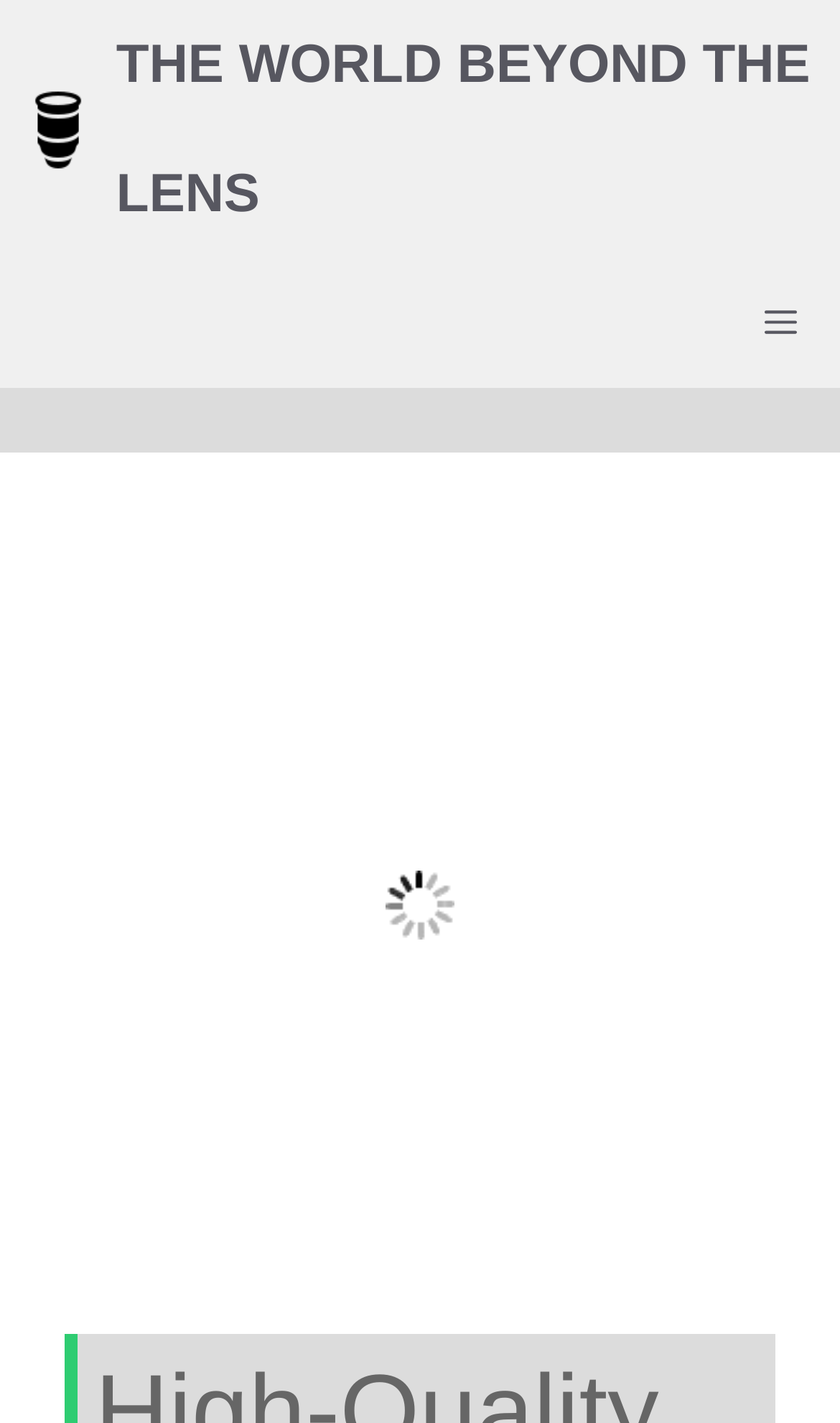Predict the bounding box coordinates for the UI element described as: "Menu". The coordinates should be four float numbers between 0 and 1, presented as [left, top, right, bottom].

[0.833, 0.182, 1.0, 0.273]